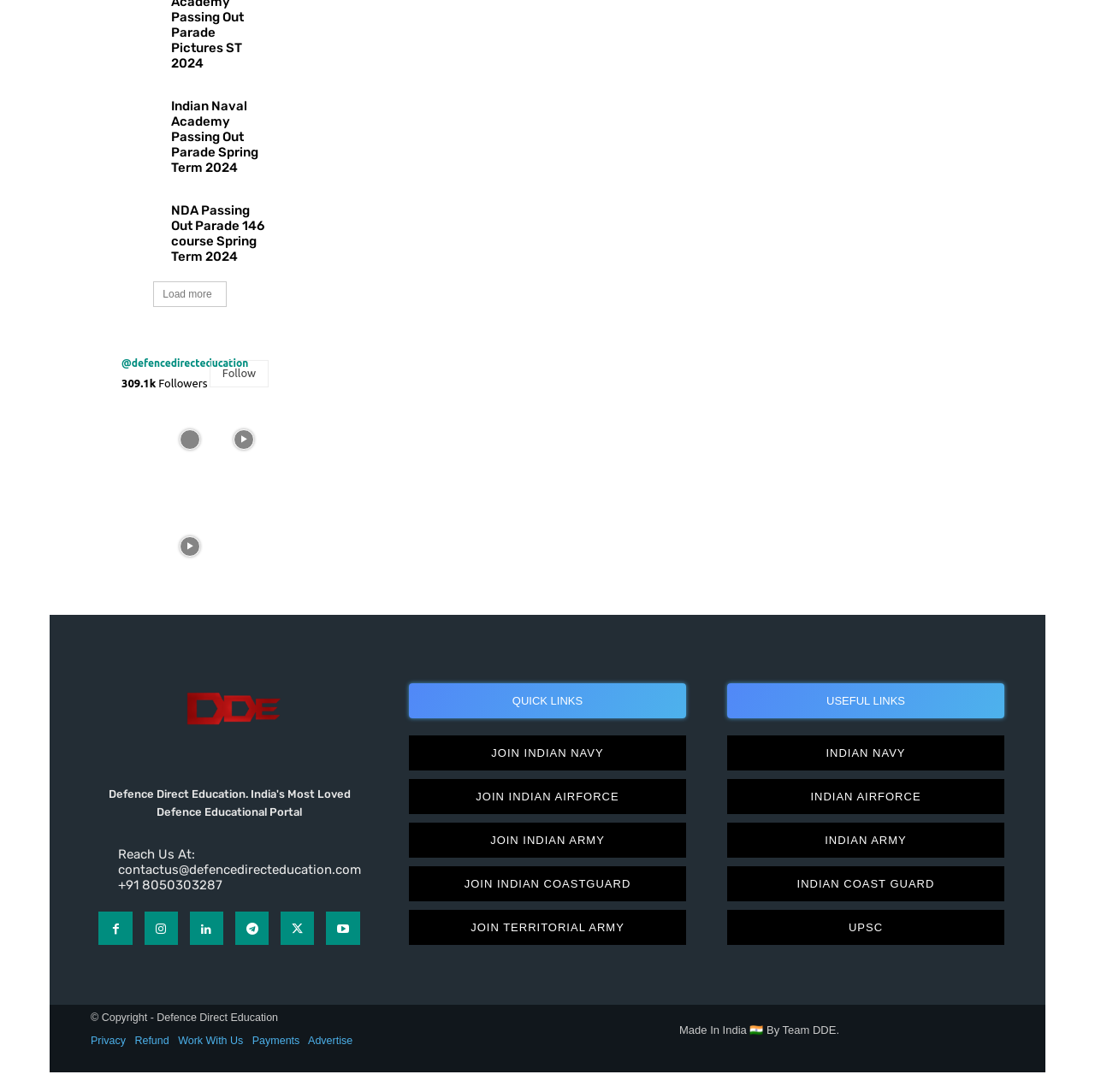Determine the bounding box coordinates for the area you should click to complete the following instruction: "Visit the 'JOIN INDIAN NAVY' page".

[0.373, 0.691, 0.627, 0.723]